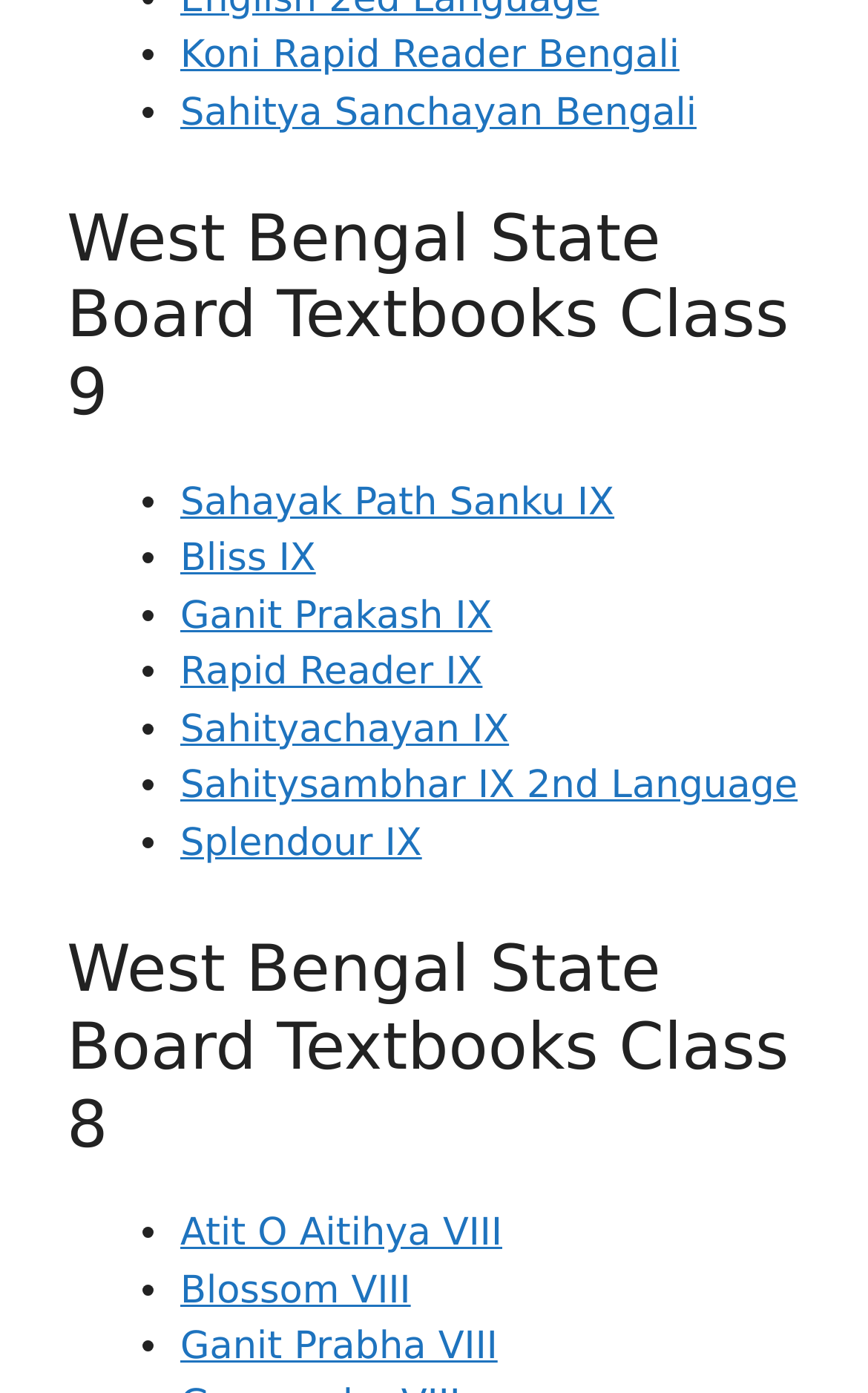From the image, can you give a detailed response to the question below:
What is the common theme among the listed textbooks?

The webpage lists textbooks for West Bengal State Board, and all the listed textbooks are related to this board, indicating that they are textbooks for students studying under this board.